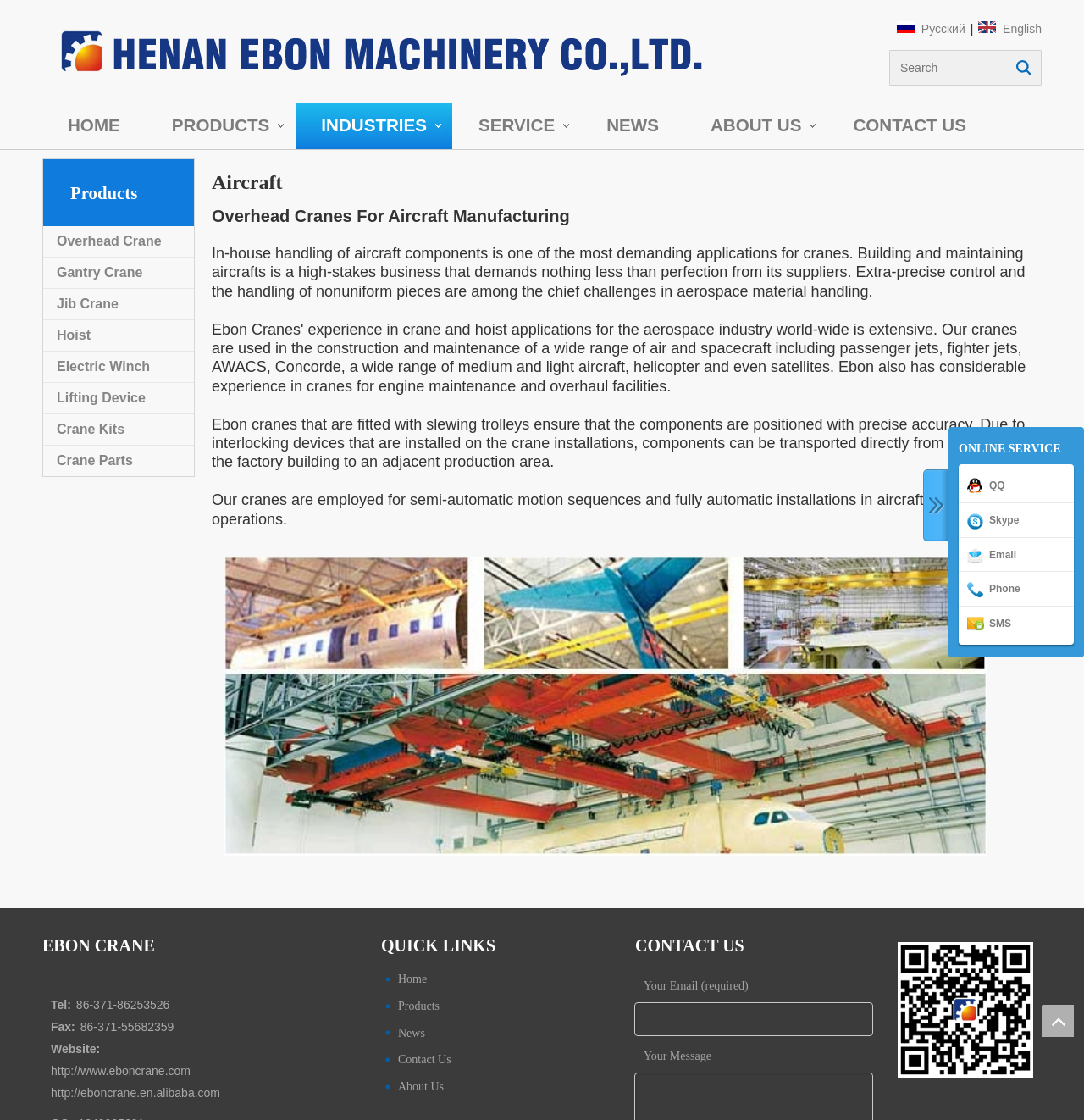Using the webpage screenshot, find the UI element described by alt="ebon crane" title="ebon crane". Provide the bounding box coordinates in the format (top-left x, top-left y, bottom-right x, bottom-right y), ensuring all values are floating point numbers between 0 and 1.

[0.828, 0.841, 0.953, 0.968]